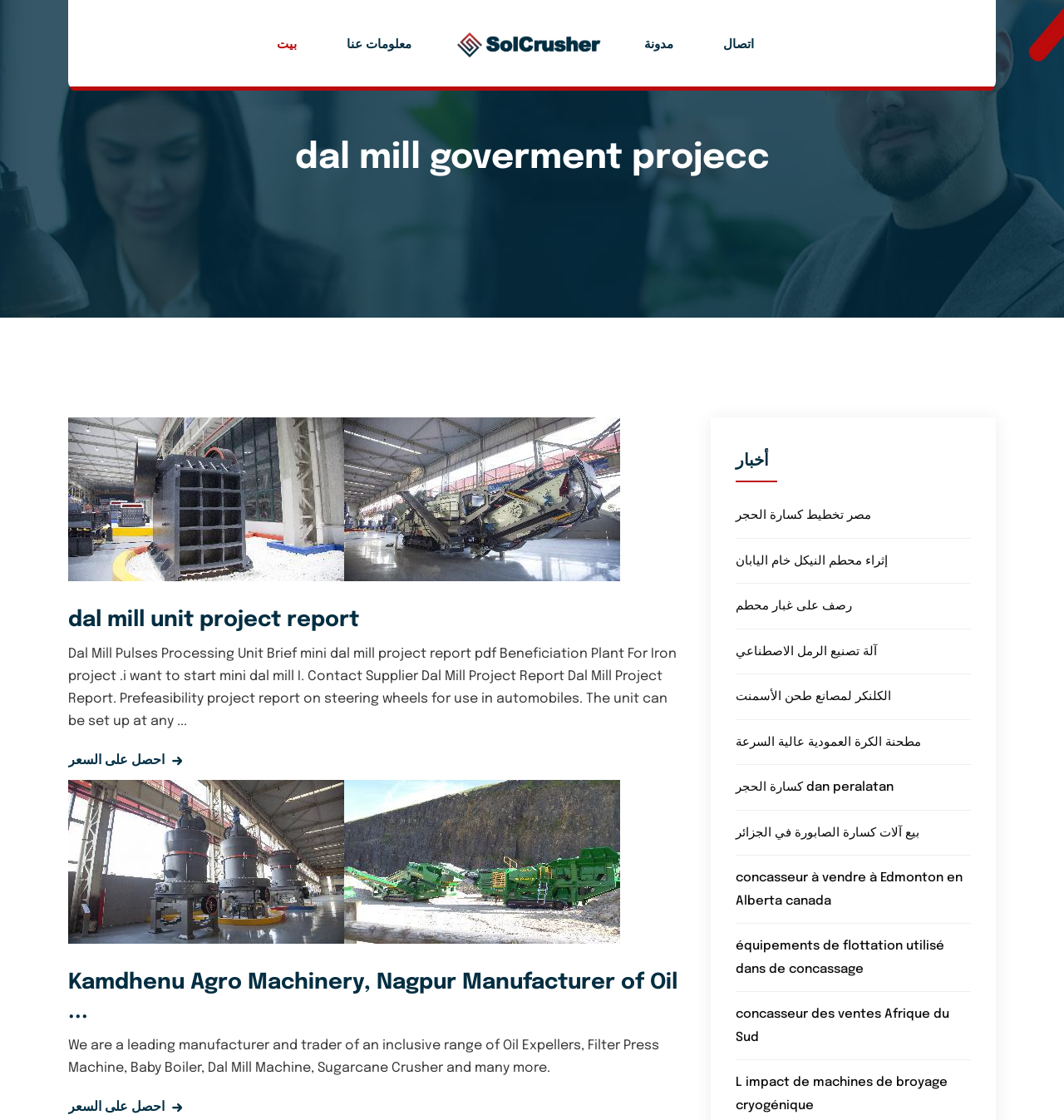Given the element description "مدونة", identify the bounding box of the corresponding UI element.

[0.606, 0.0, 0.633, 0.08]